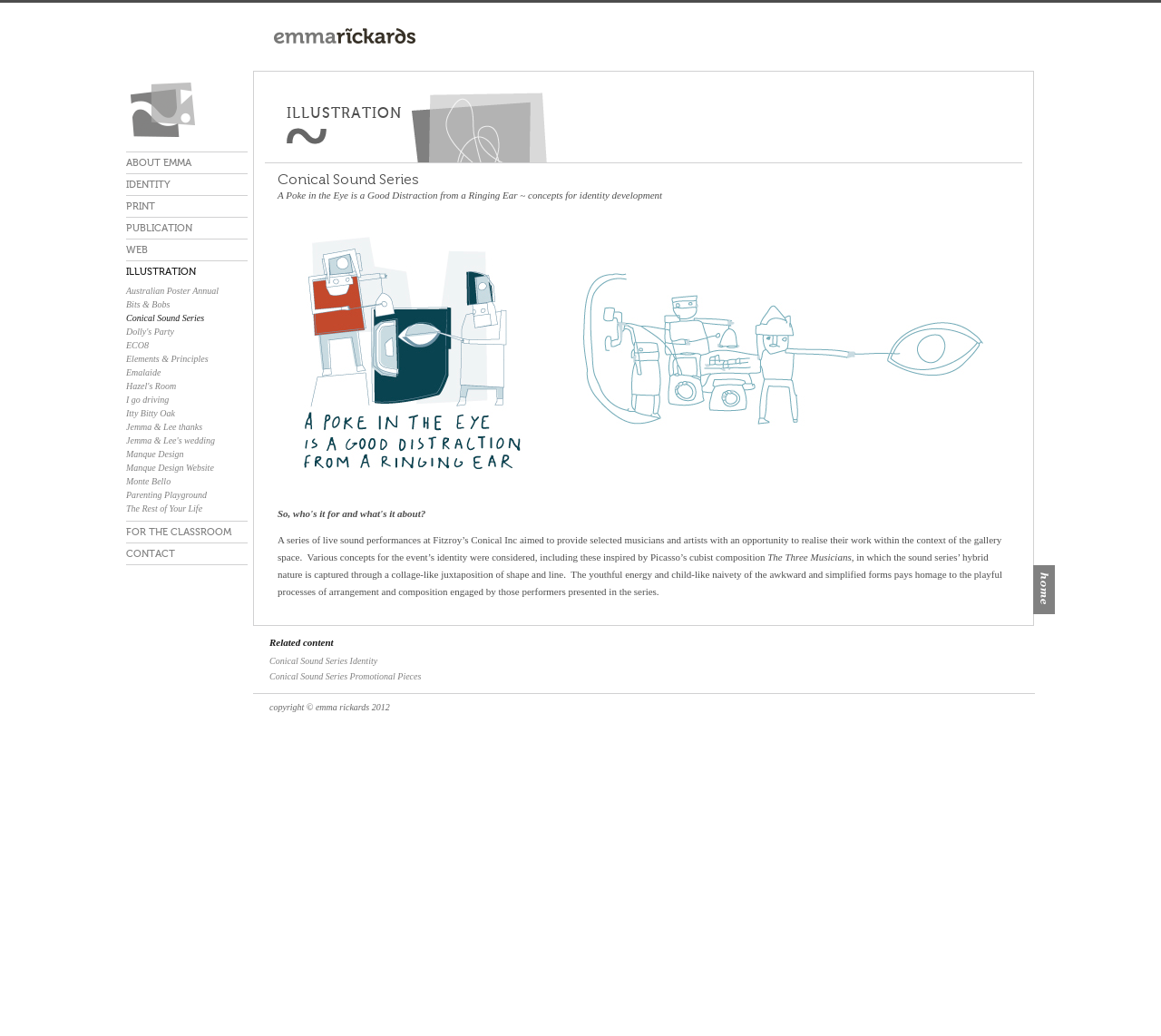What is the theme or style of the Conical Sound Series identity concepts?
Give a one-word or short phrase answer based on the image.

Cubist-inspired